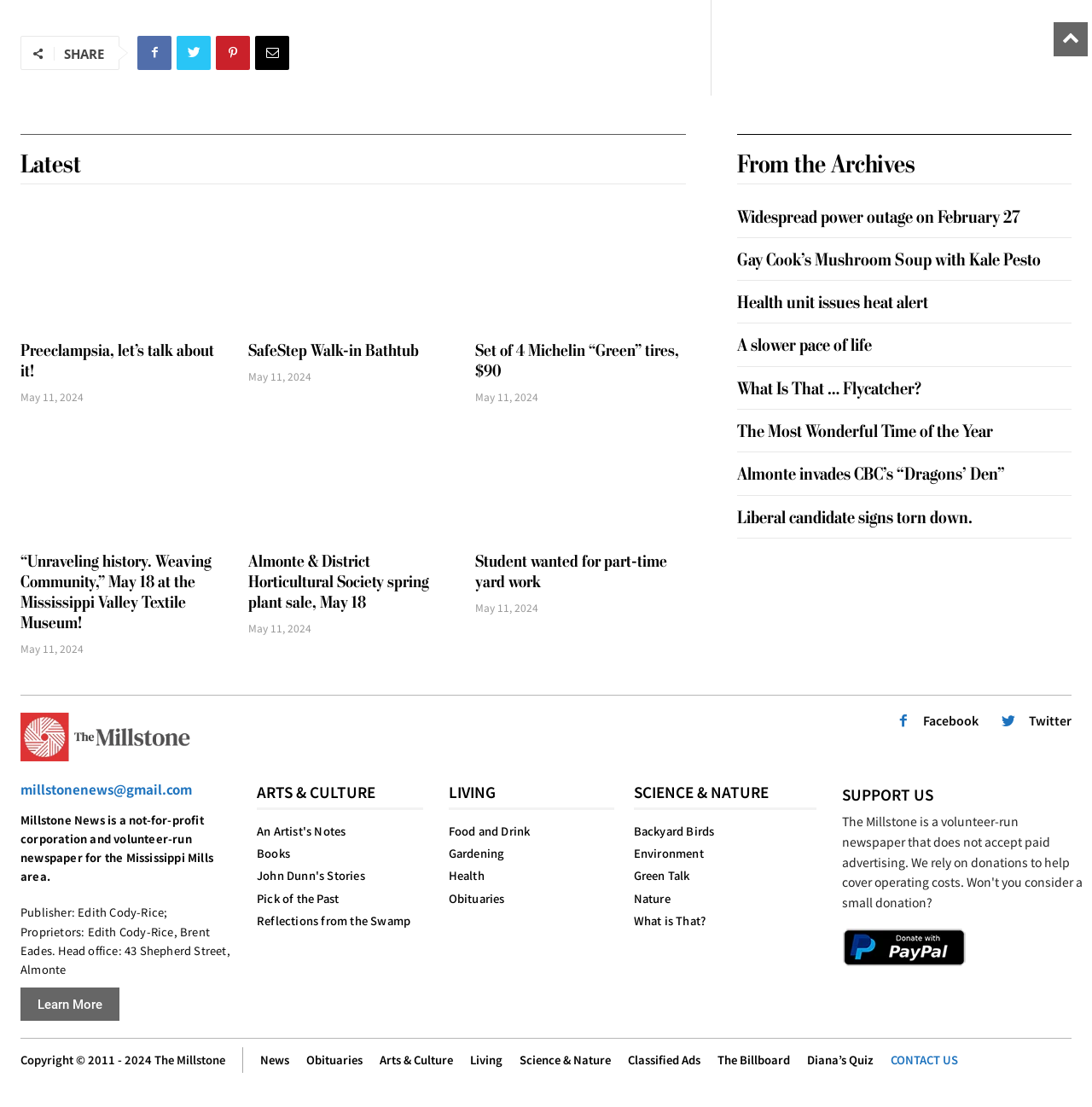Answer briefly with one word or phrase:
What is the date of the latest news?

May 11, 2024